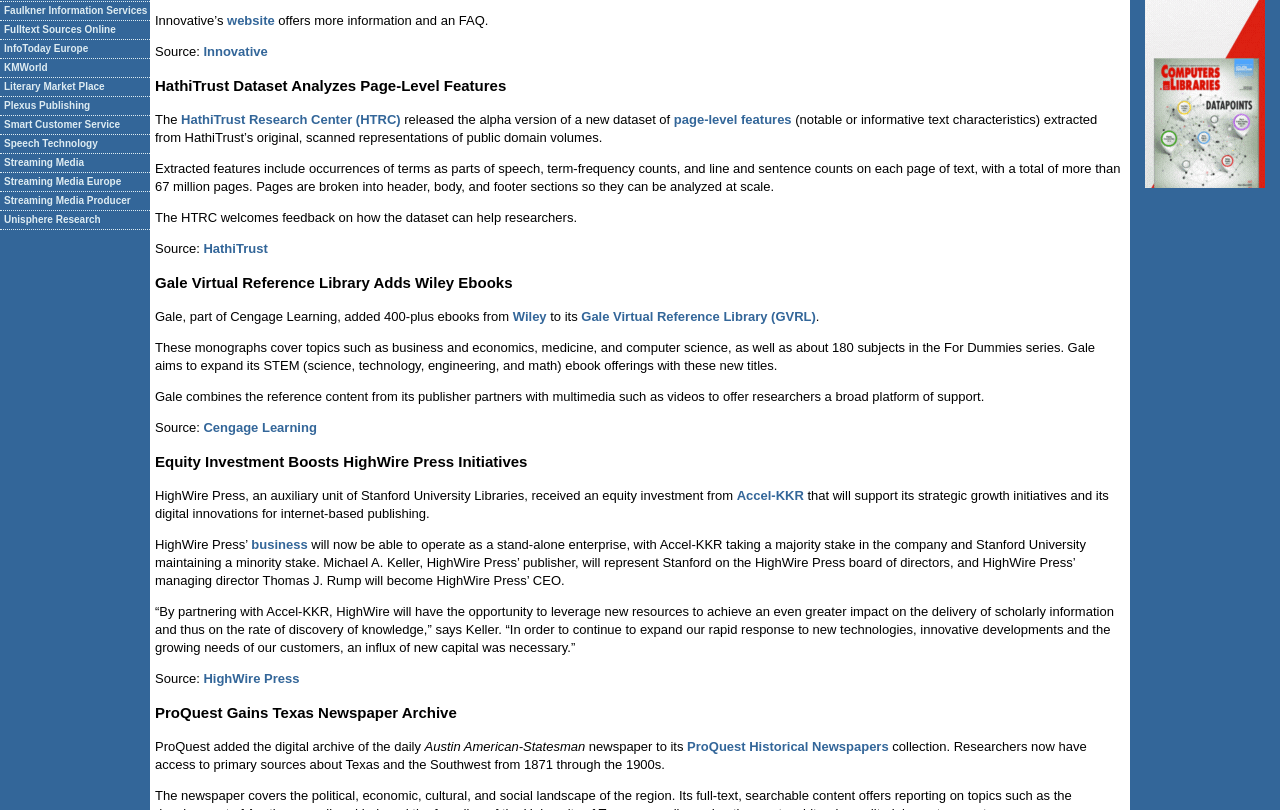Using the provided description Gale Virtual Reference Library (GVRL), find the bounding box coordinates for the UI element. Provide the coordinates in (top-left x, top-left y, bottom-right x, bottom-right y) format, ensuring all values are between 0 and 1.

[0.454, 0.381, 0.637, 0.399]